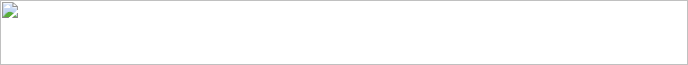Where is the image located?
Answer the question with a detailed and thorough explanation.

The image is situated beneath the main navigation links, which include options like Home, Accreditation, and Clients, indicating that it plays a role in the website’s overall focus on engaging clients in fire safety compliance and related educational services.